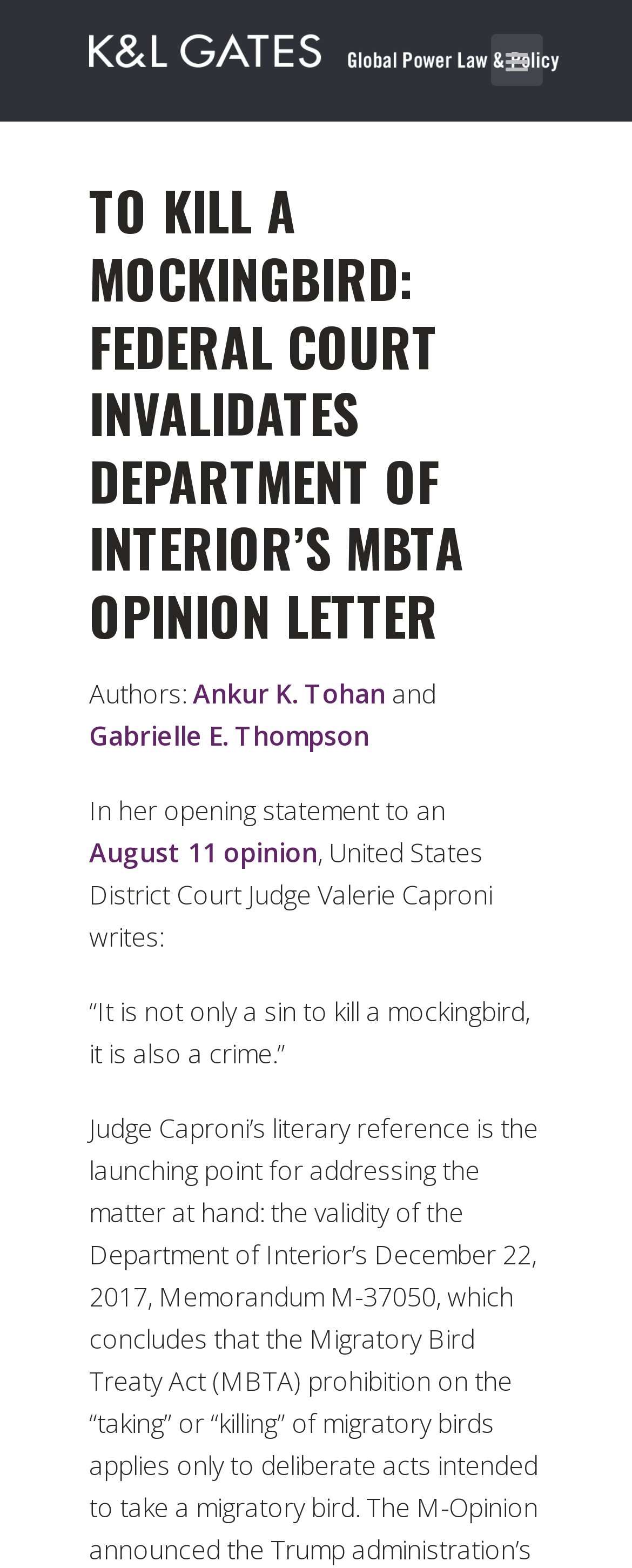Please give a succinct answer to the question in one word or phrase:
What is the quote mentioned in the article?

“It is not only a sin to kill a mockingbird, it is also a crime.”